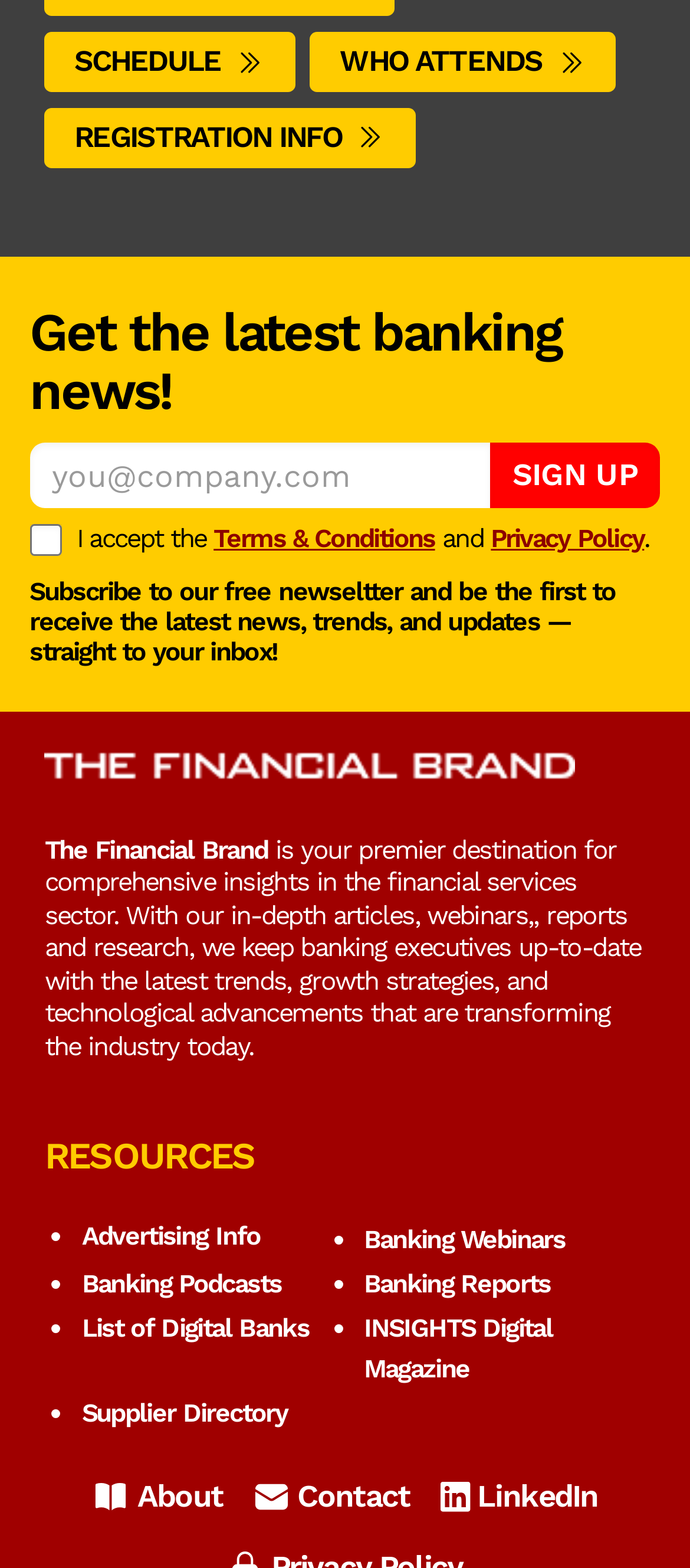For the following element description, predict the bounding box coordinates in the format (top-left x, top-left y, bottom-right x, bottom-right y). All values should be floating point numbers between 0 and 1. Description: Supplier Directory

[0.118, 0.891, 0.416, 0.911]